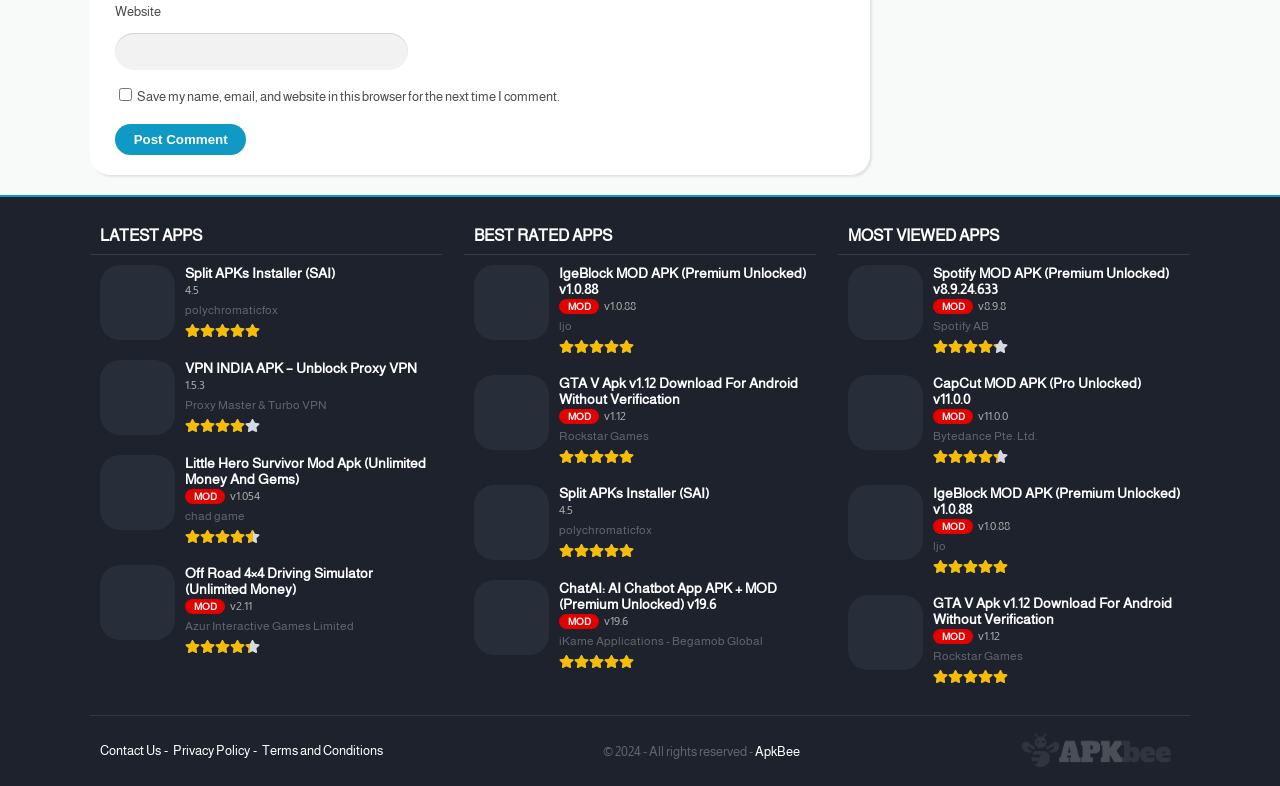Locate the bounding box of the user interface element based on this description: "ApkBee".

[0.59, 0.946, 0.625, 0.965]